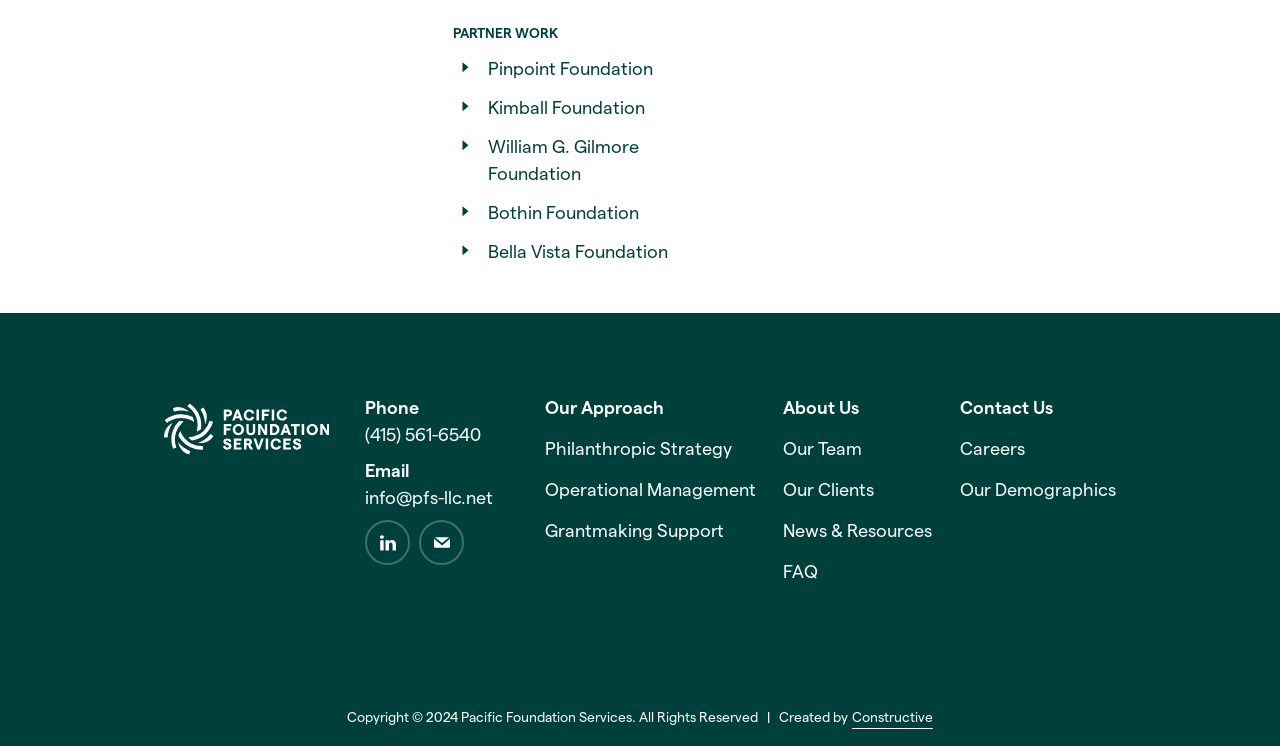Bounding box coordinates are specified in the format (top-left x, top-left y, bottom-right x, bottom-right y). All values are floating point numbers bounded between 0 and 1. Please provide the bounding box coordinate of the region this sentence describes: Our Demographics

[0.75, 0.645, 0.872, 0.669]